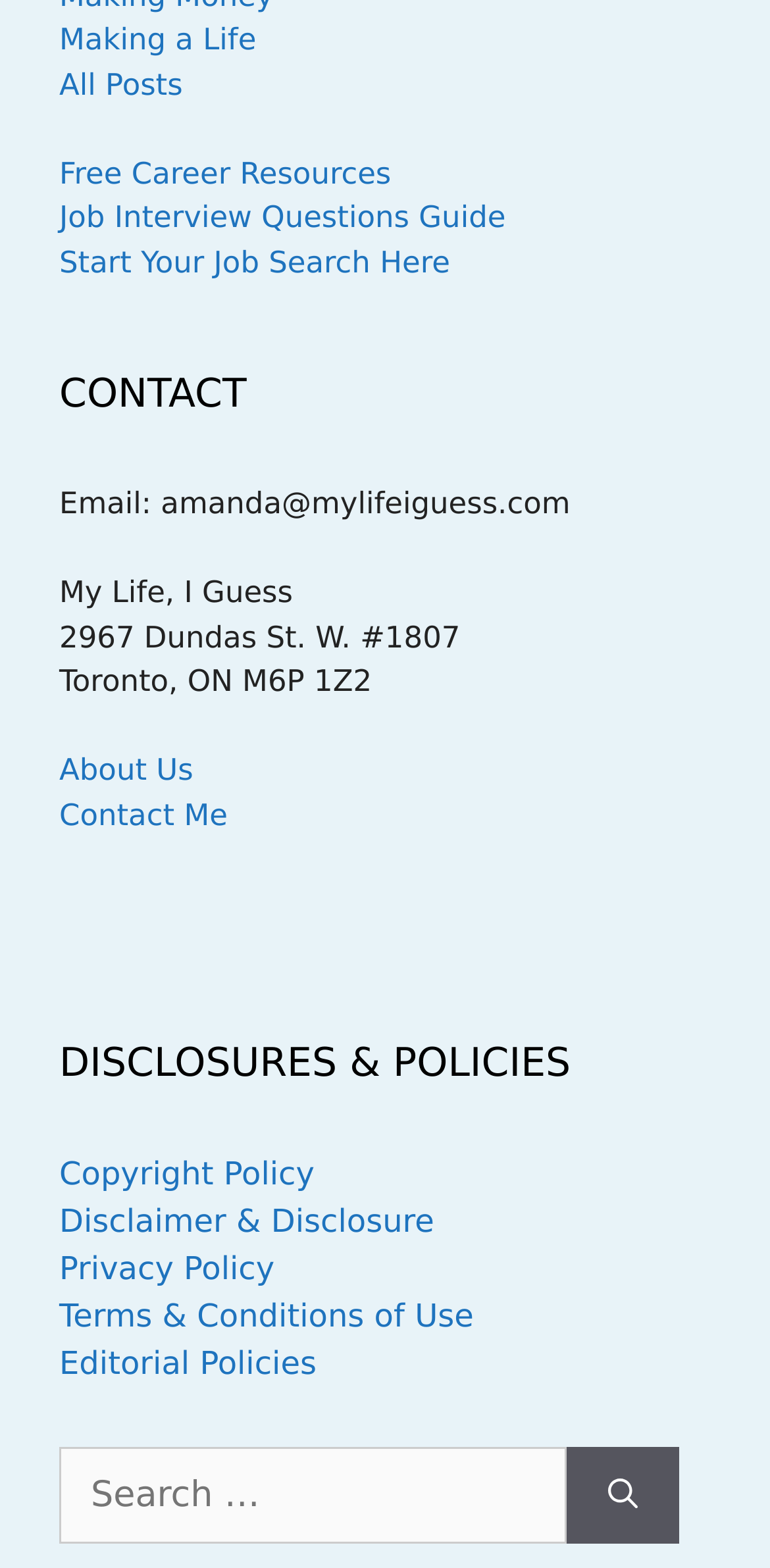What is the address of the company?
Based on the image, provide a one-word or brief-phrase response.

2967 Dundas St. W. #1807, Toronto, ON M6P 1Z2